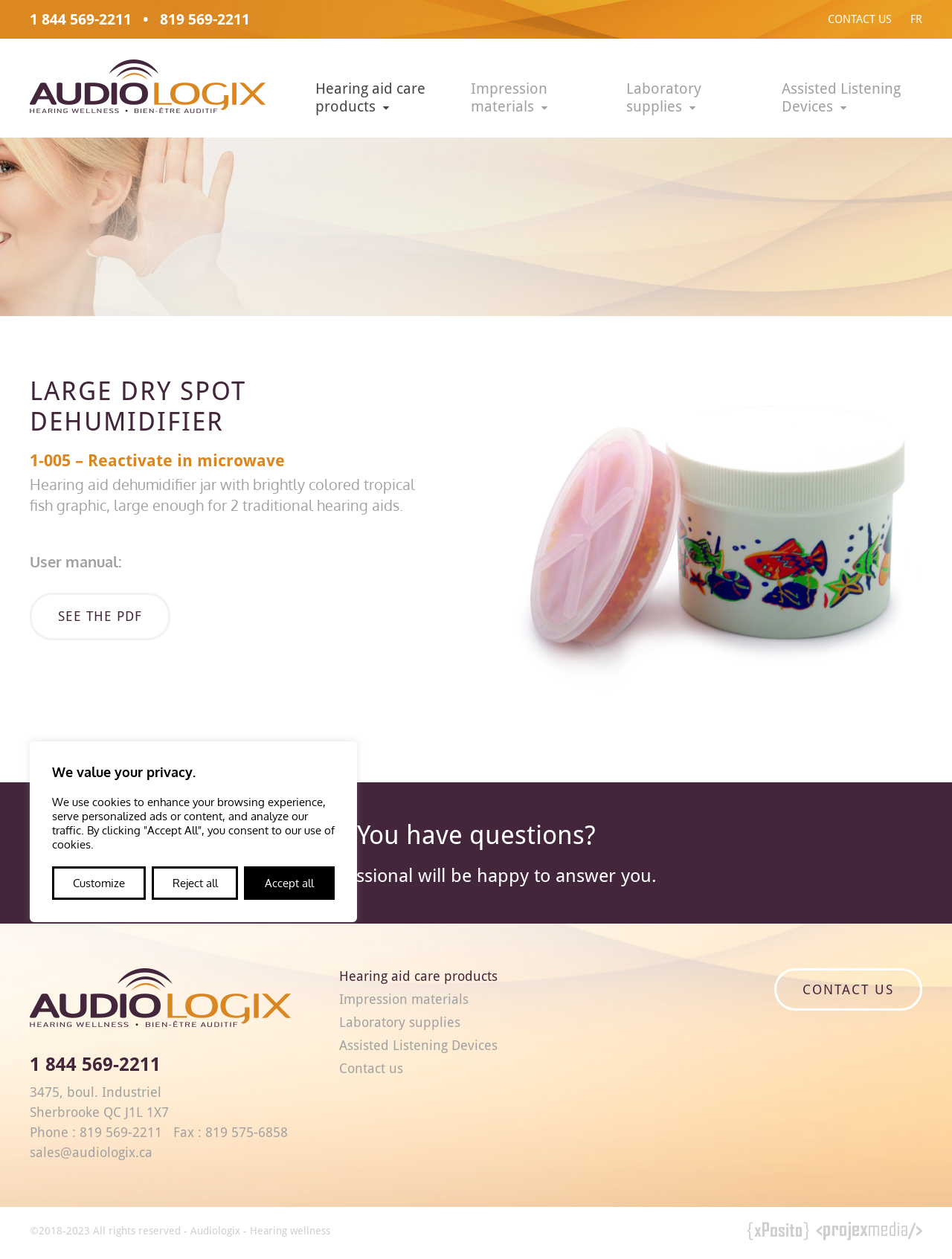Please locate the bounding box coordinates of the element that should be clicked to complete the given instruction: "View the user manual".

[0.031, 0.471, 0.179, 0.509]